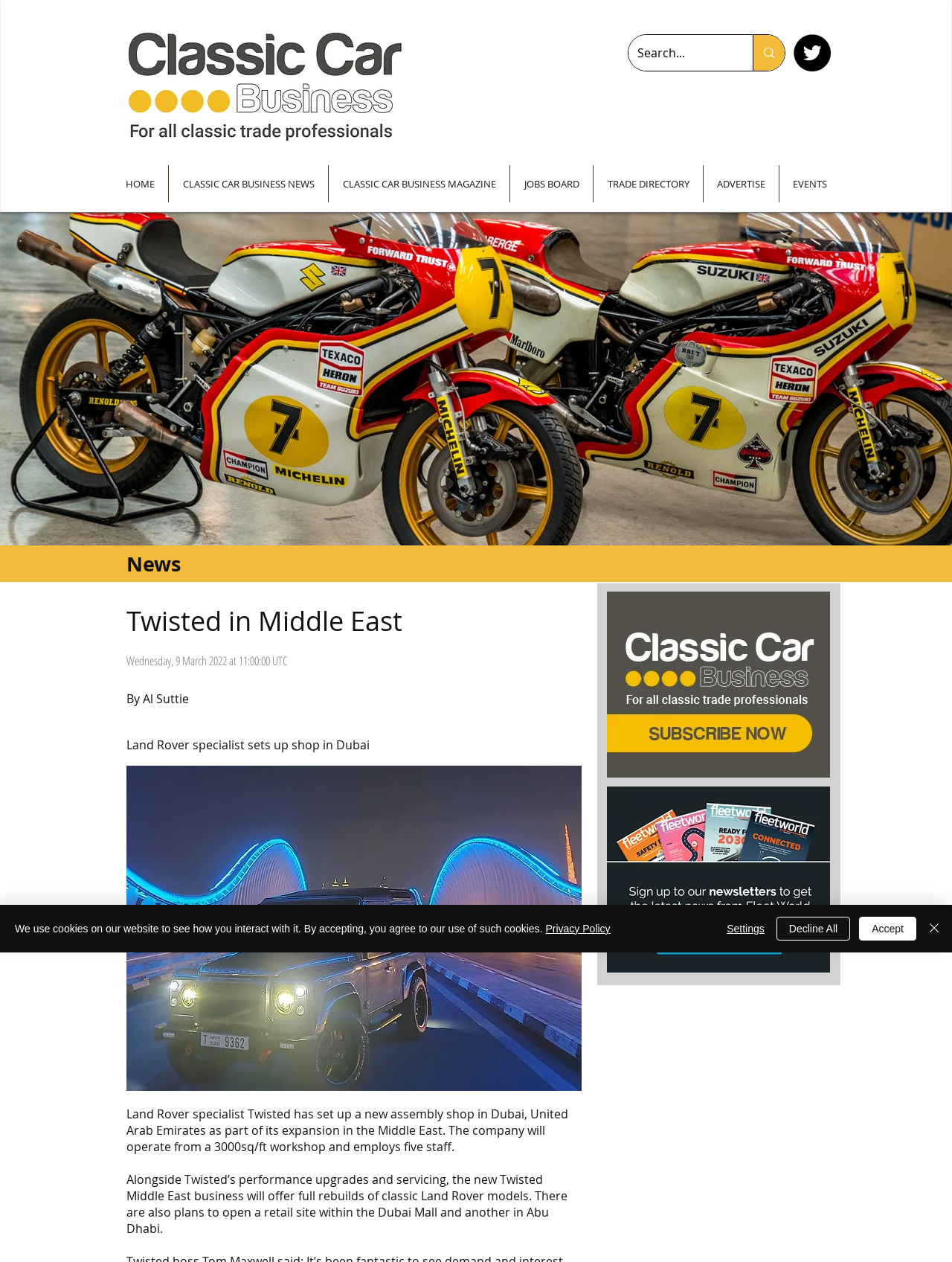Could you indicate the bounding box coordinates of the region to click in order to complete this instruction: "Visit the Twitter page".

[0.834, 0.027, 0.873, 0.057]